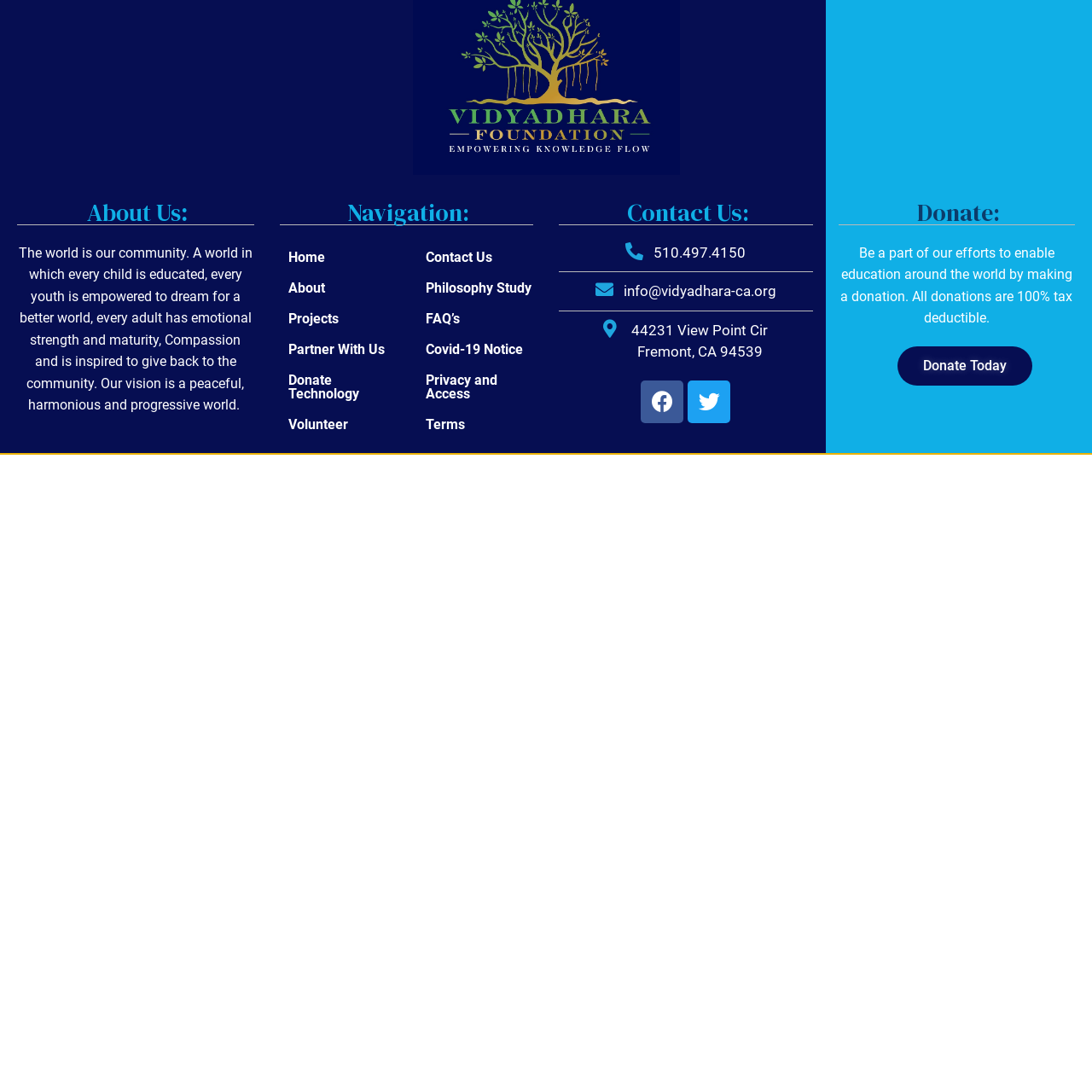Identify the bounding box coordinates of the region that should be clicked to execute the following instruction: "Click on the Facebook link".

[0.587, 0.348, 0.626, 0.387]